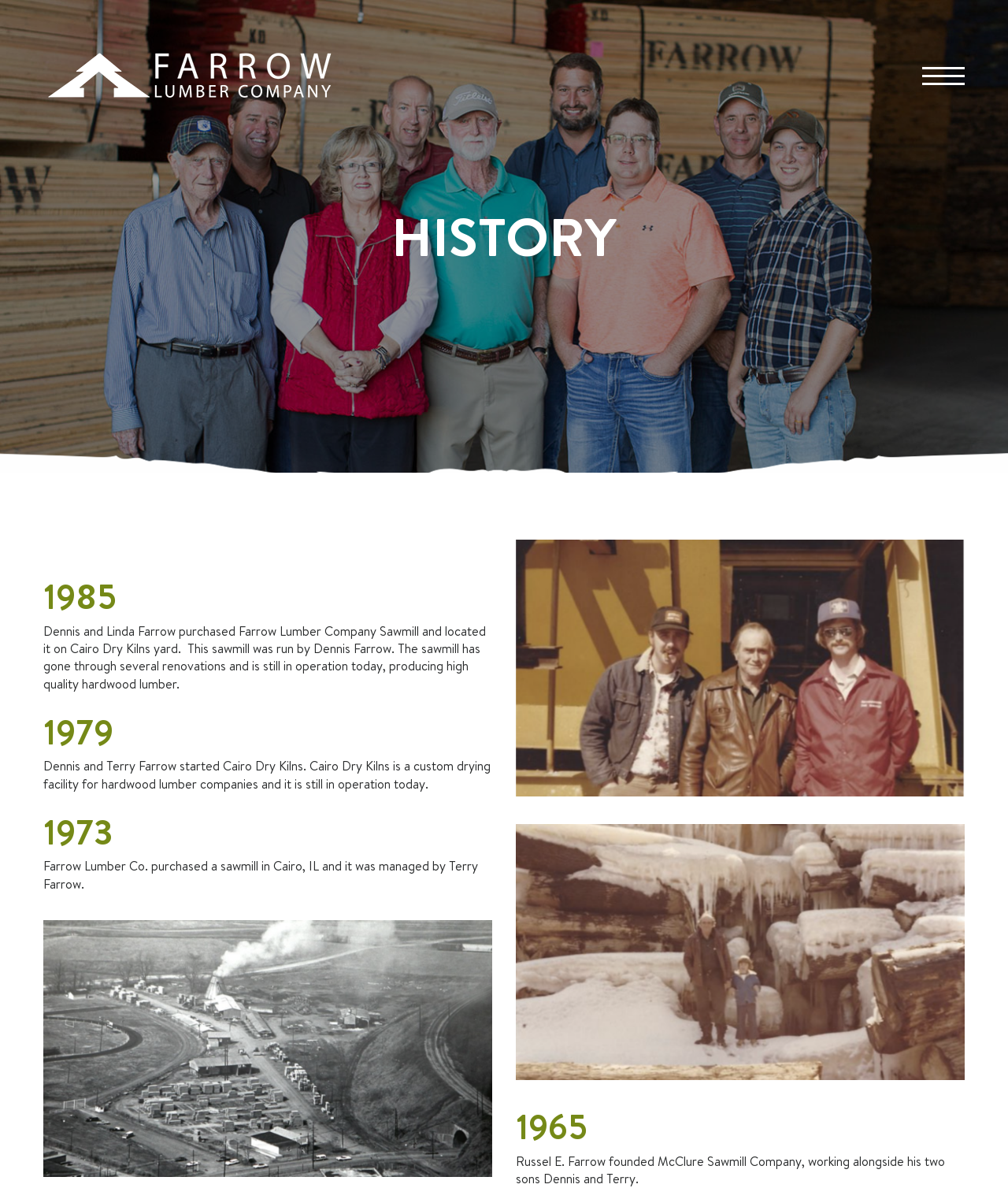When was Farrow Lumber Company Sawmill purchased?
Based on the image, answer the question with as much detail as possible.

The answer can be found in the heading '1985' which is followed by a description of Dennis and Linda Farrow purchasing Farrow Lumber Company Sawmill and locating it on Cairo Dry Kilns yard.